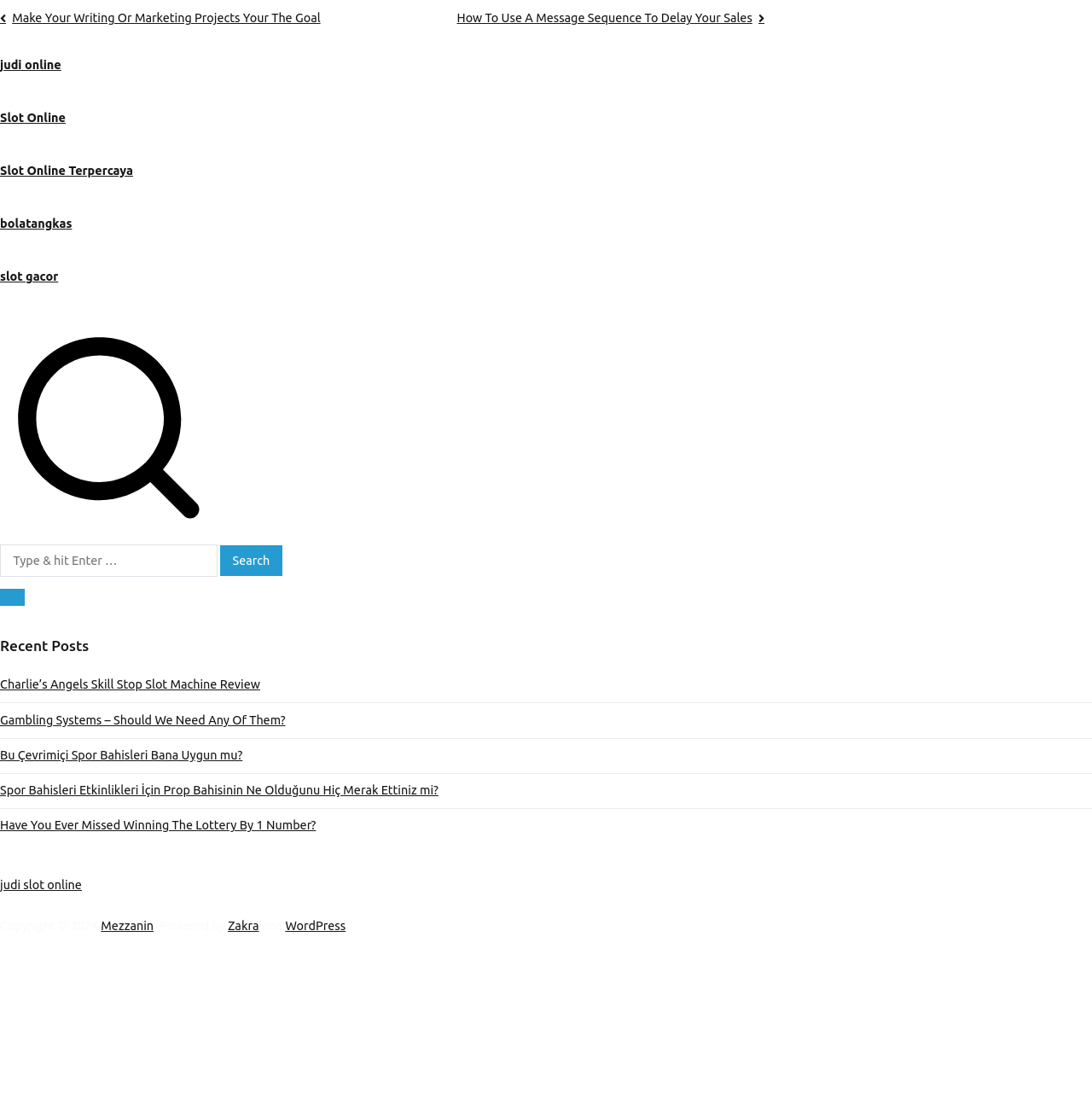Determine the bounding box coordinates of the region I should click to achieve the following instruction: "Search for something". Ensure the bounding box coordinates are four float numbers between 0 and 1, i.e., [left, top, right, bottom].

[0.0, 0.487, 0.199, 0.516]